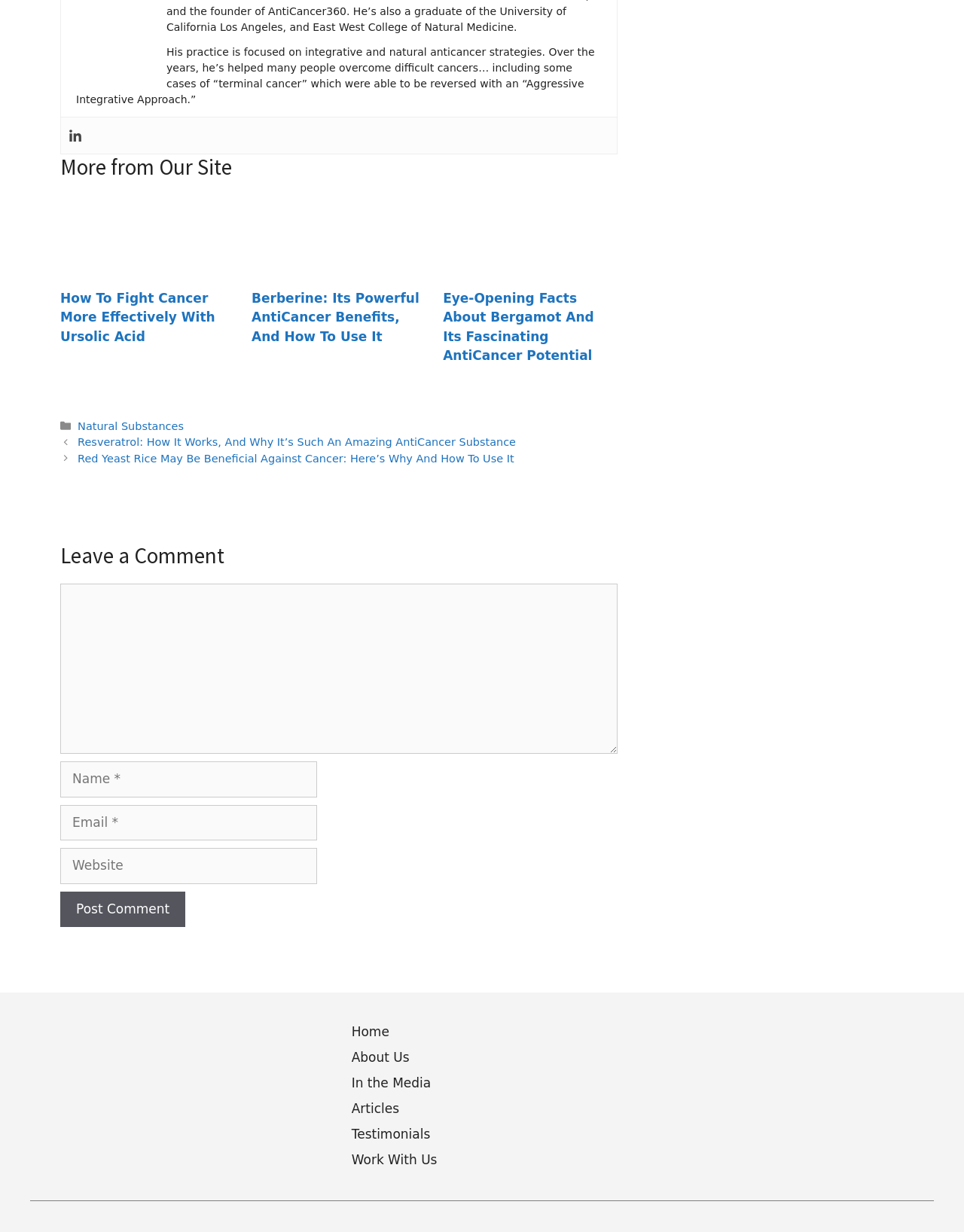What is the title of the section below the main content?
Deliver a detailed and extensive answer to the question.

The title of the section below the main content is 'More from Our Site', which is a heading element with ID 503, located below the main content and above the links to other articles.